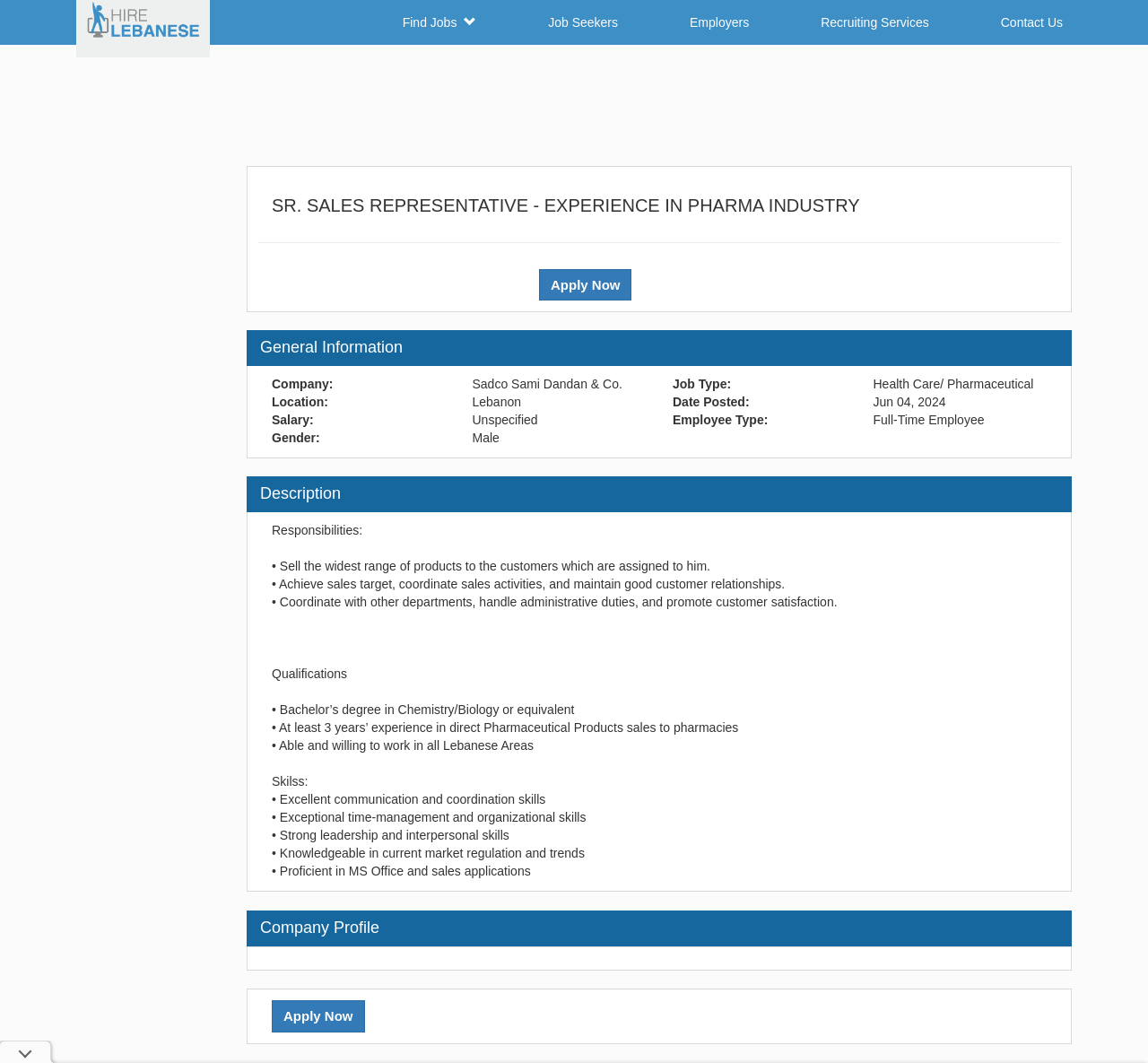Calculate the bounding box coordinates for the UI element based on the following description: "Recruiting Services". Ensure the coordinates are four float numbers between 0 and 1, i.e., [left, top, right, bottom].

[0.684, 0.0, 0.84, 0.042]